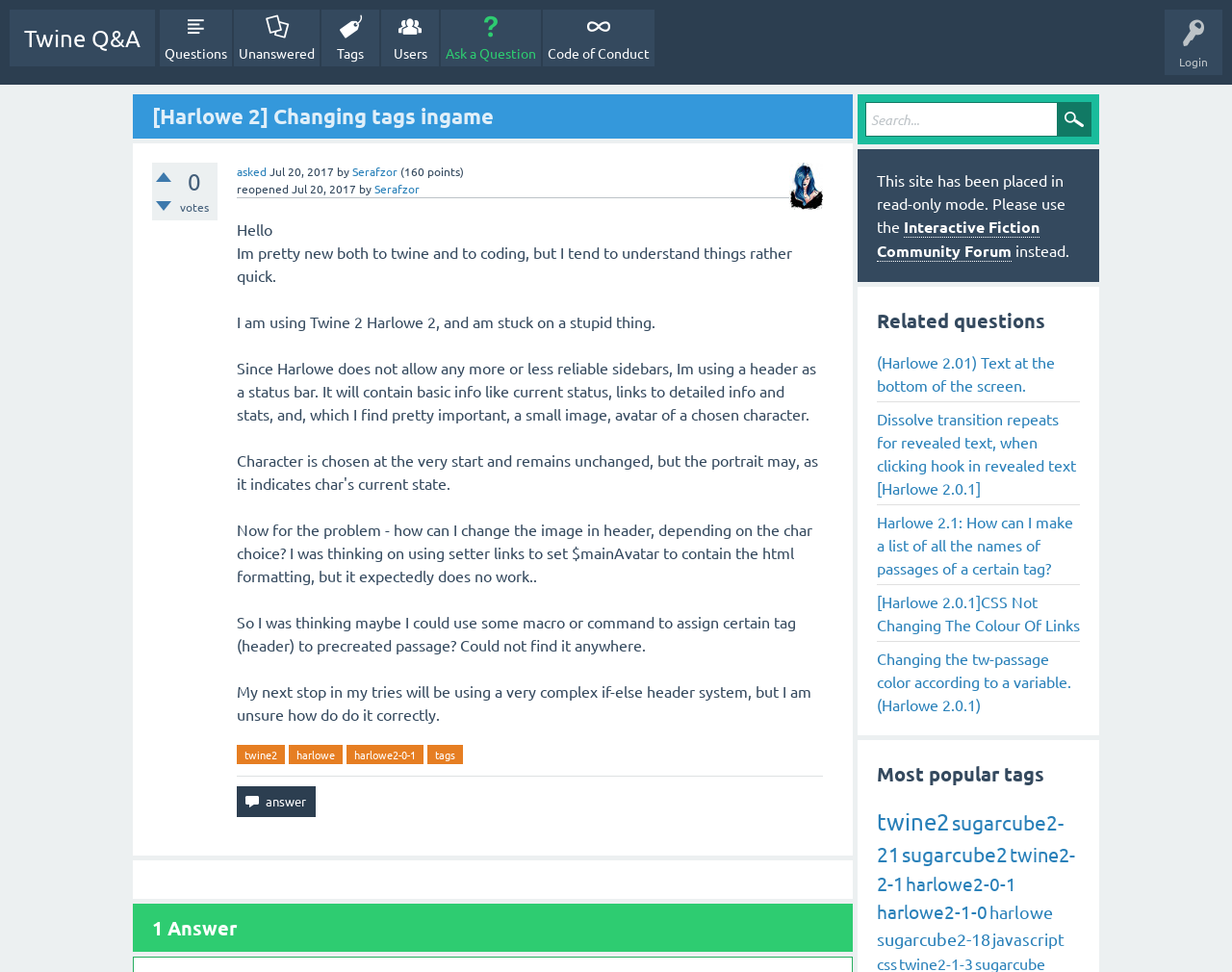What is the problem the question asker is trying to solve?
Please use the image to provide an in-depth answer to the question.

The question asker is trying to solve the problem of changing the image in the header depending on the character choice, as indicated by the text 'Now for the problem - how can I change the image in header, depending on the char choice?'